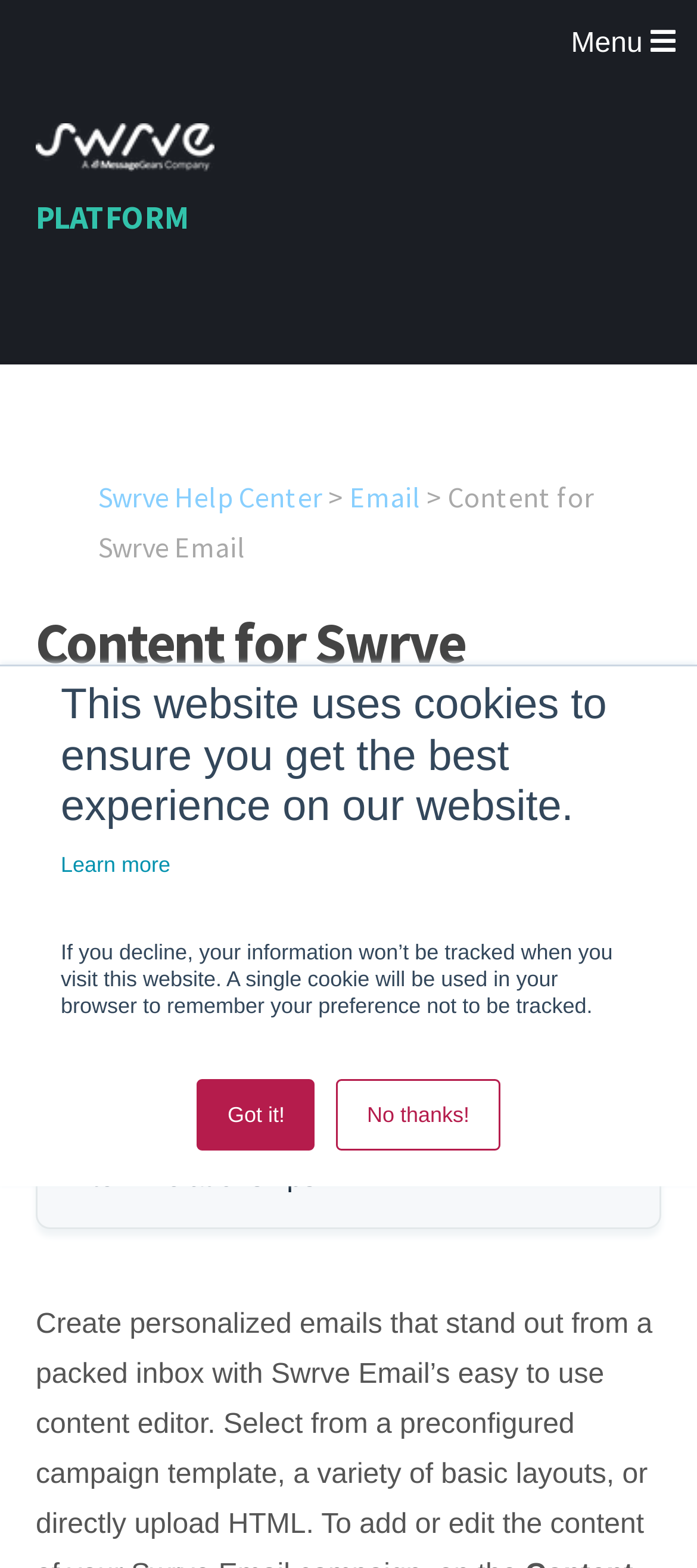Locate the bounding box coordinates of the area you need to click to fulfill this instruction: 'Click the menu button'. The coordinates must be in the form of four float numbers ranging from 0 to 1: [left, top, right, bottom].

[0.819, 0.014, 0.969, 0.043]